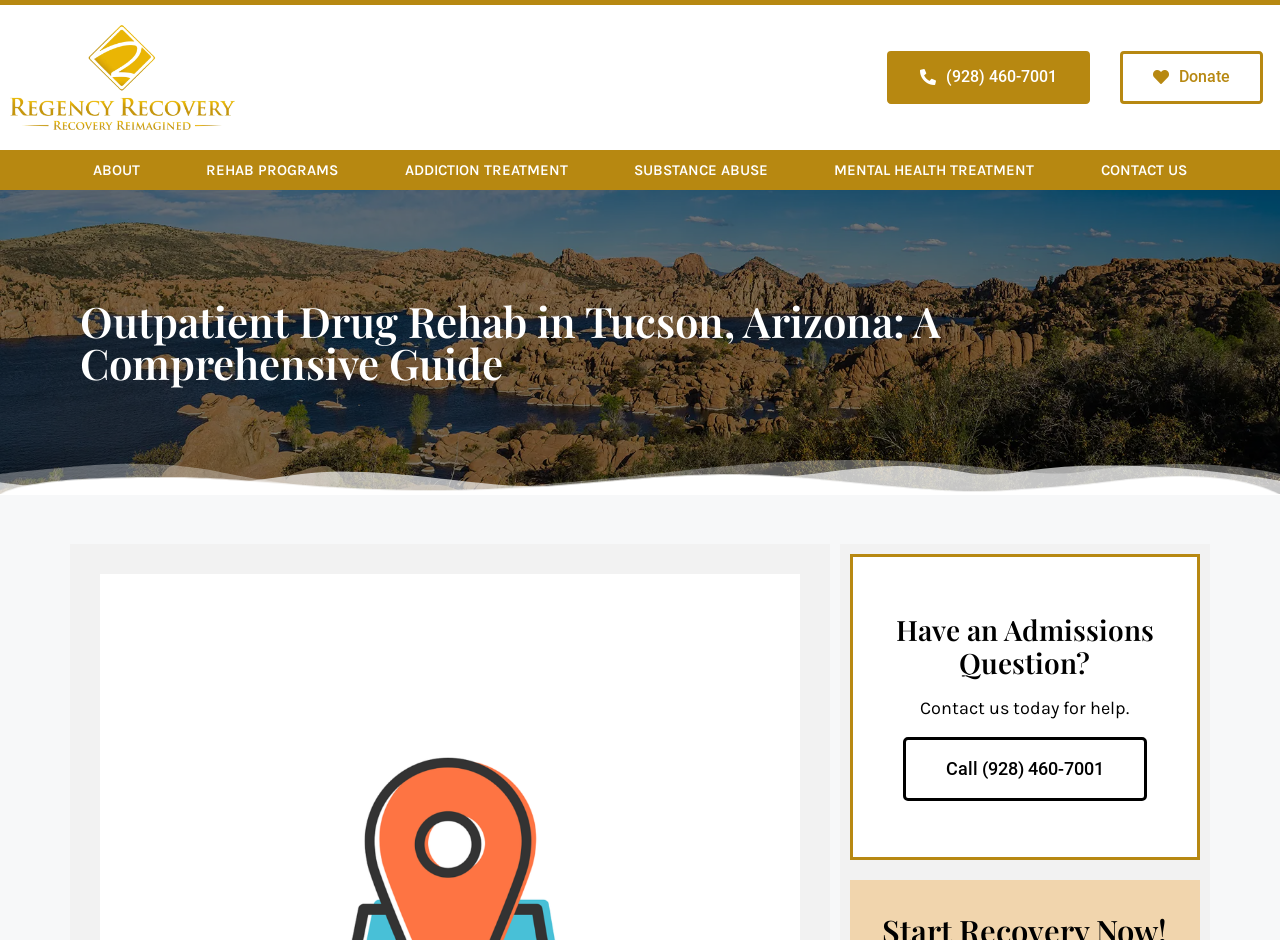Please identify the bounding box coordinates of the element on the webpage that should be clicked to follow this instruction: "Read about outpatient drug rehab in Tucson". The bounding box coordinates should be given as four float numbers between 0 and 1, formatted as [left, top, right, bottom].

[0.062, 0.319, 0.938, 0.408]